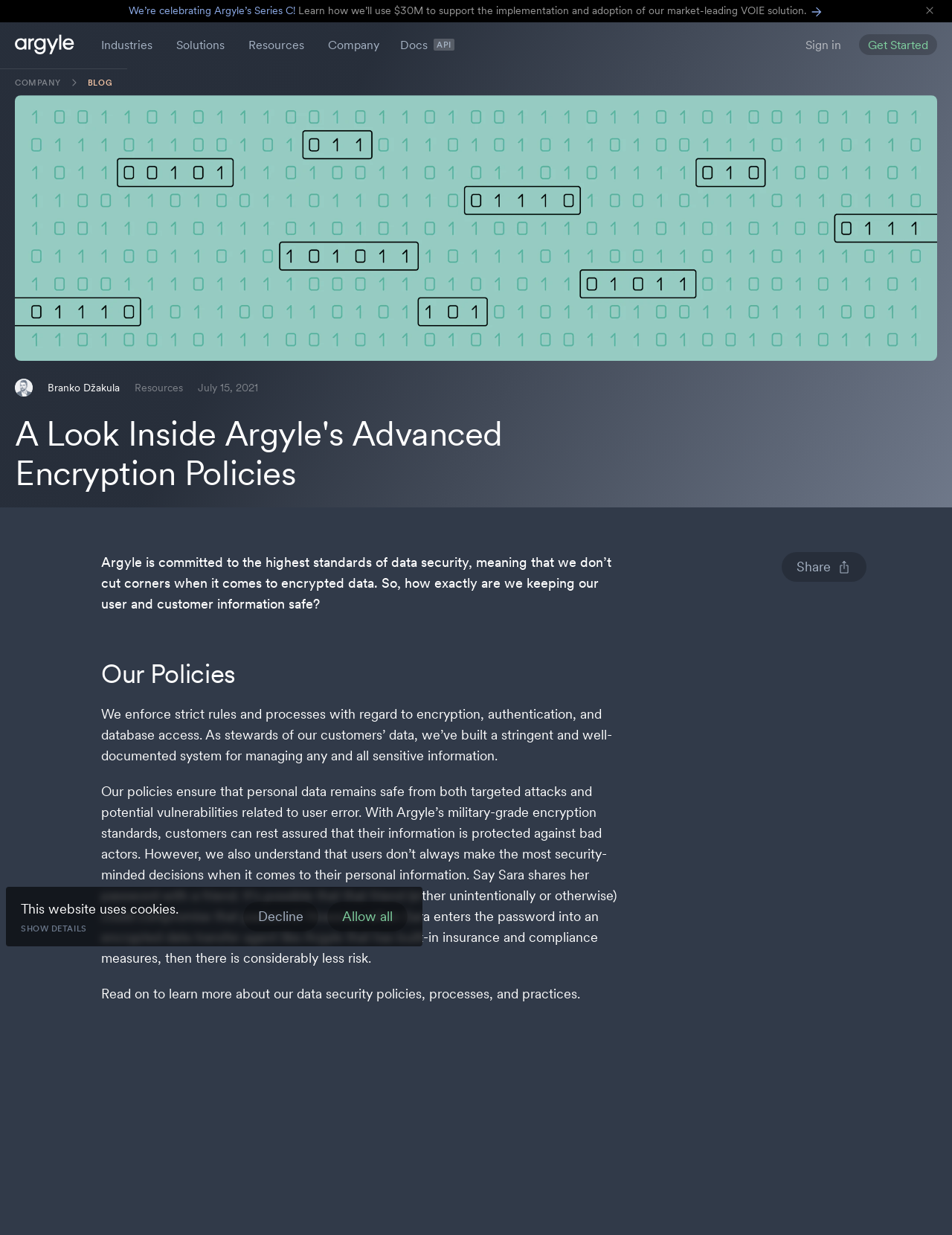Locate the bounding box coordinates of the area to click to fulfill this instruction: "Click the 'Share' button". The bounding box should be presented as four float numbers between 0 and 1, in the order [left, top, right, bottom].

[0.821, 0.447, 0.91, 0.471]